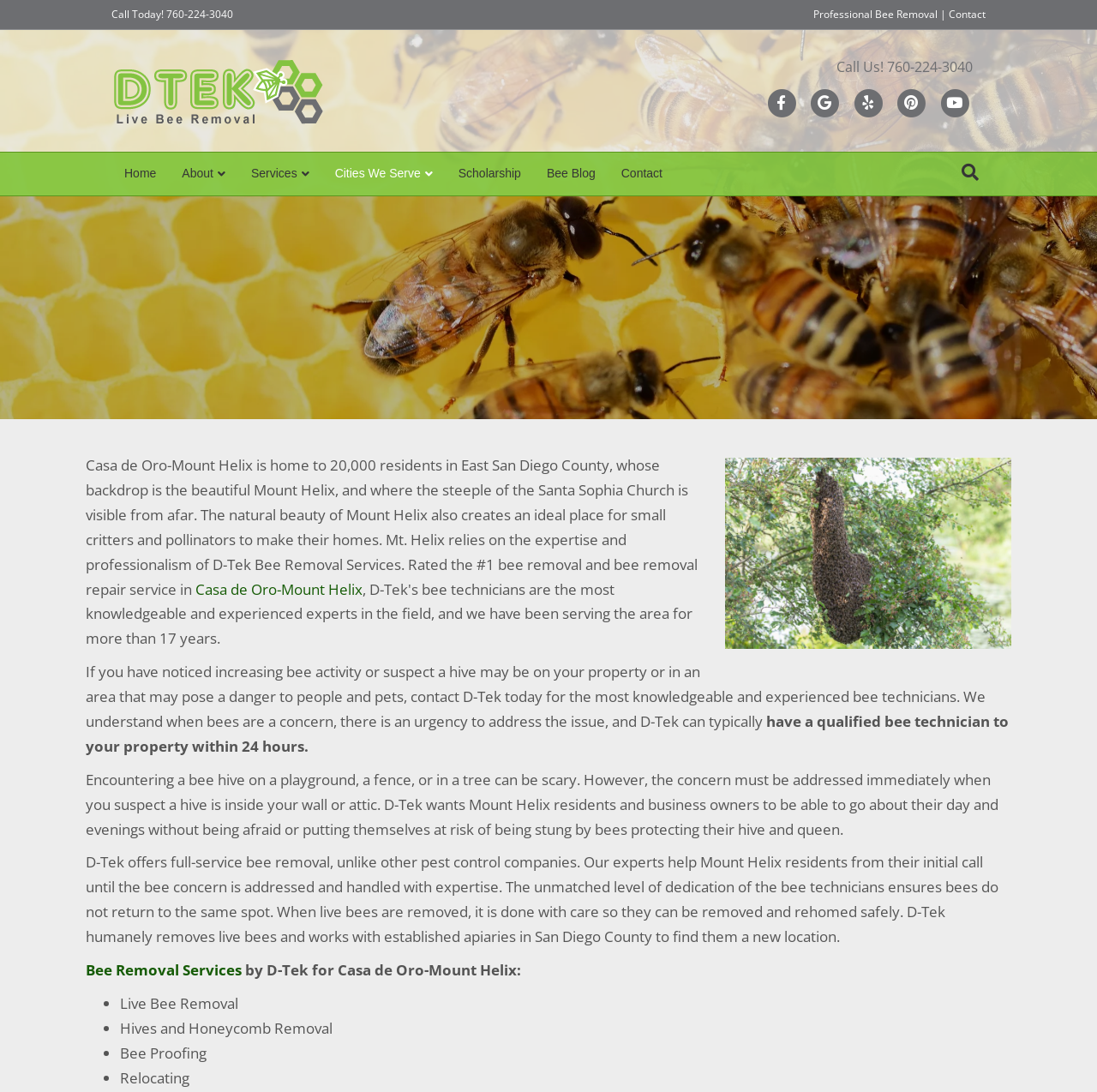Specify the bounding box coordinates for the region that must be clicked to perform the given instruction: "Call the company".

[0.152, 0.006, 0.212, 0.02]